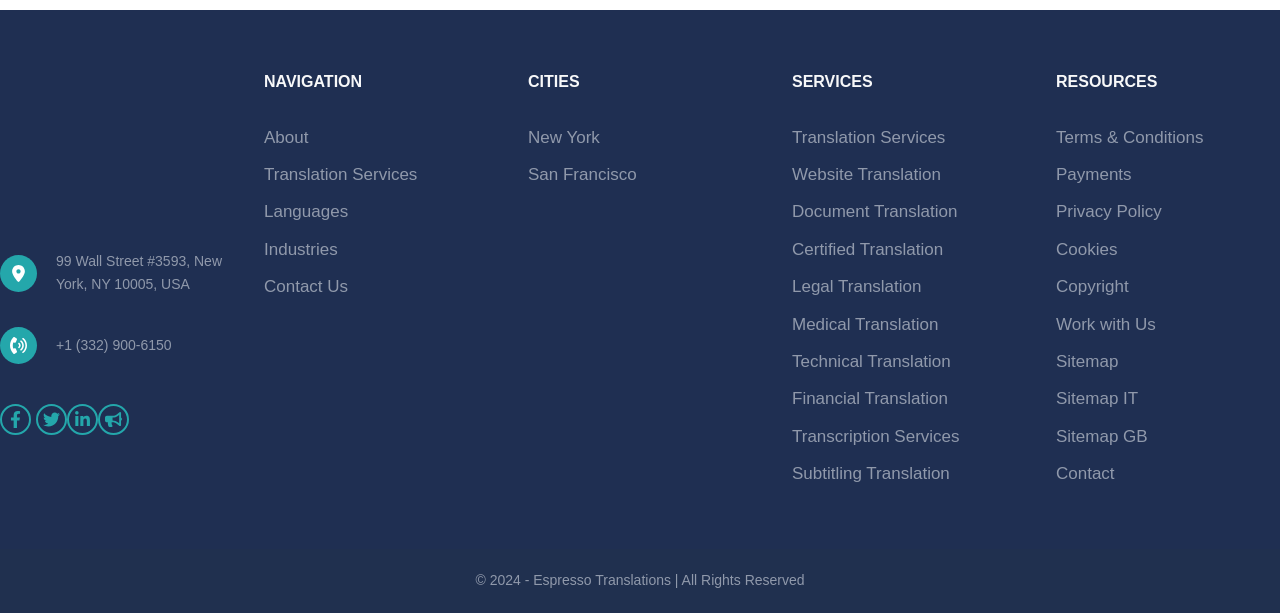Kindly respond to the following question with a single word or a brief phrase: 
How many sections are in the navigation menu?

3